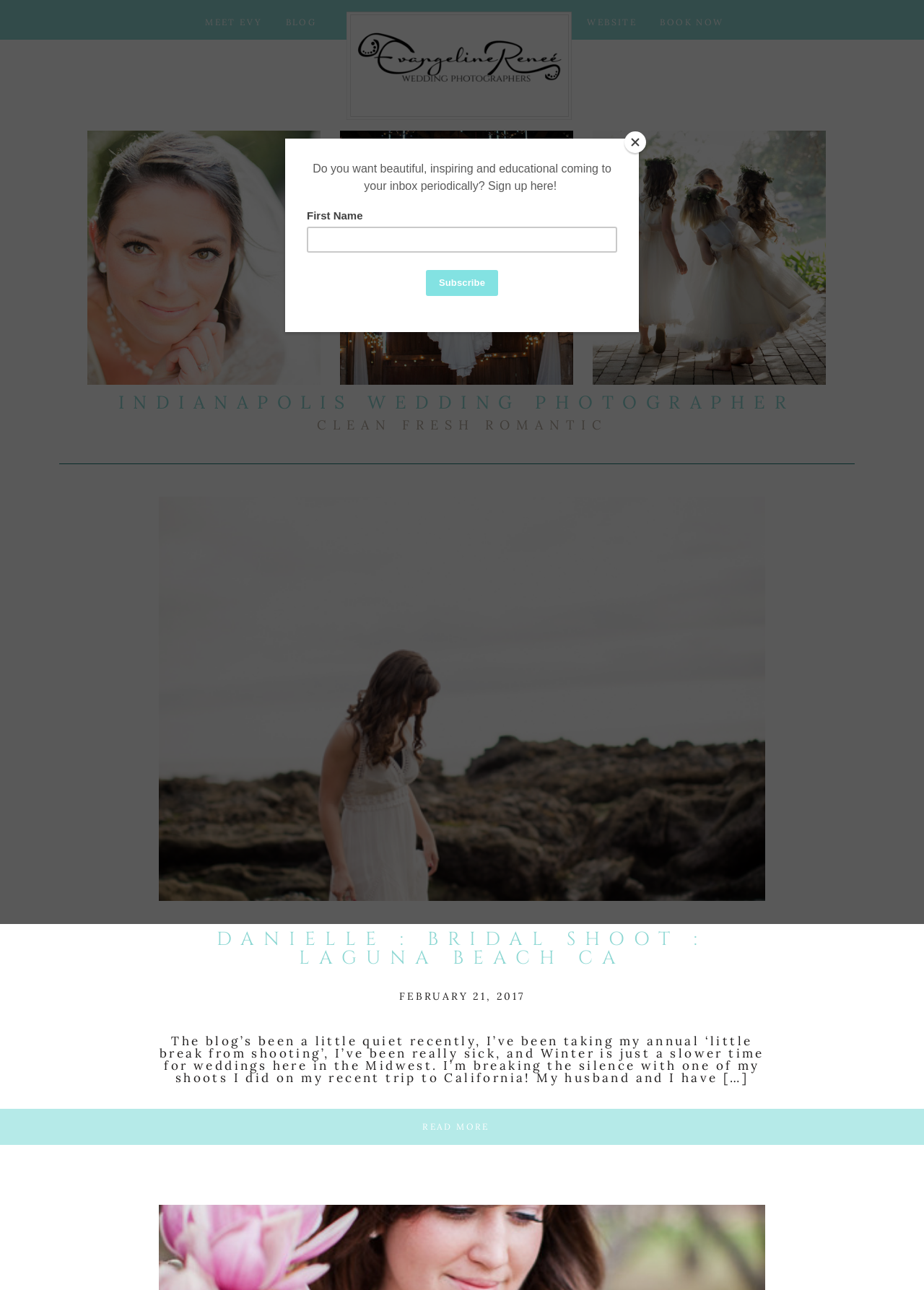Provide the bounding box coordinates in the format (top-left x, top-left y, bottom-right x, bottom-right y). All values are floating point numbers between 0 and 1. Determine the bounding box coordinate of the UI element described as: BLOG

[0.29, 0.014, 0.362, 0.023]